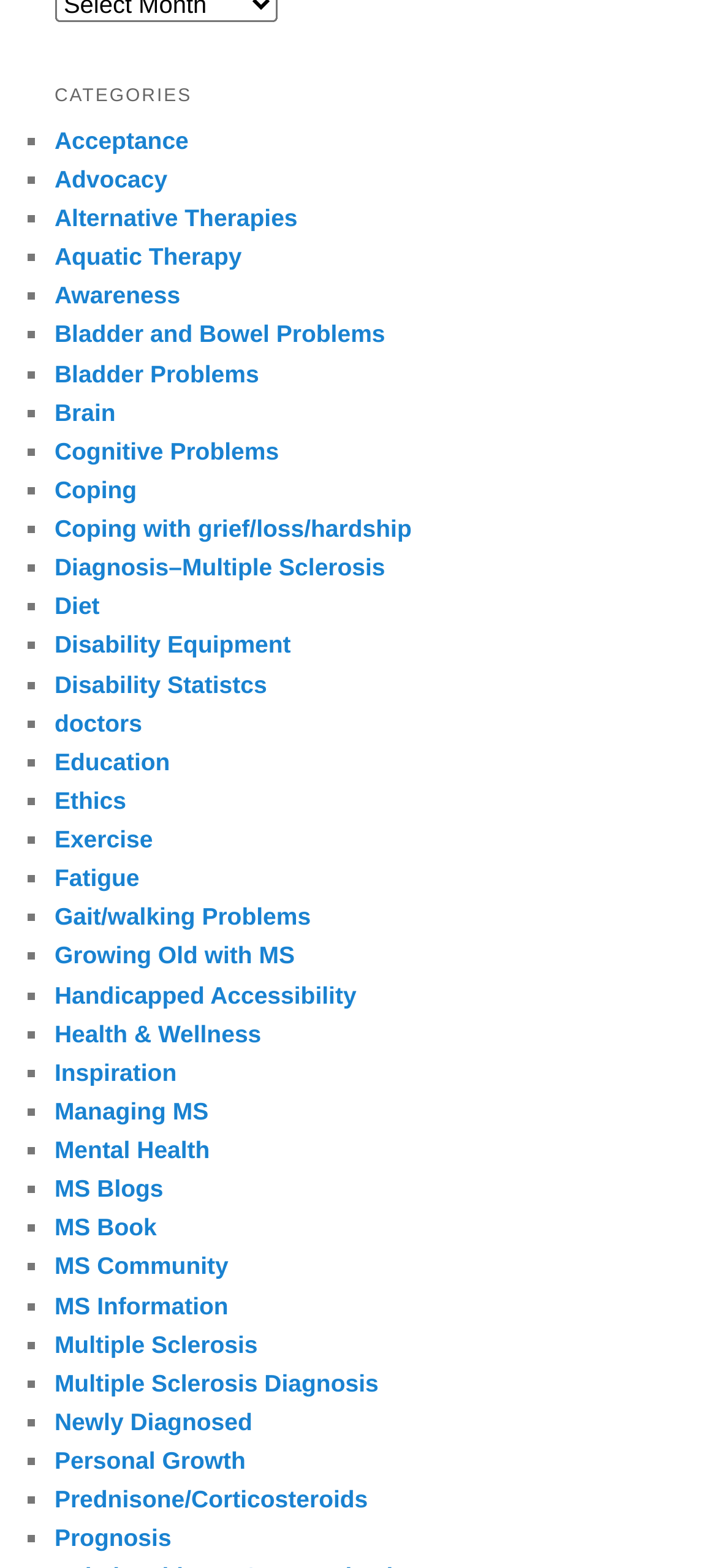Could you indicate the bounding box coordinates of the region to click in order to complete this instruction: "Click the HOME link".

None